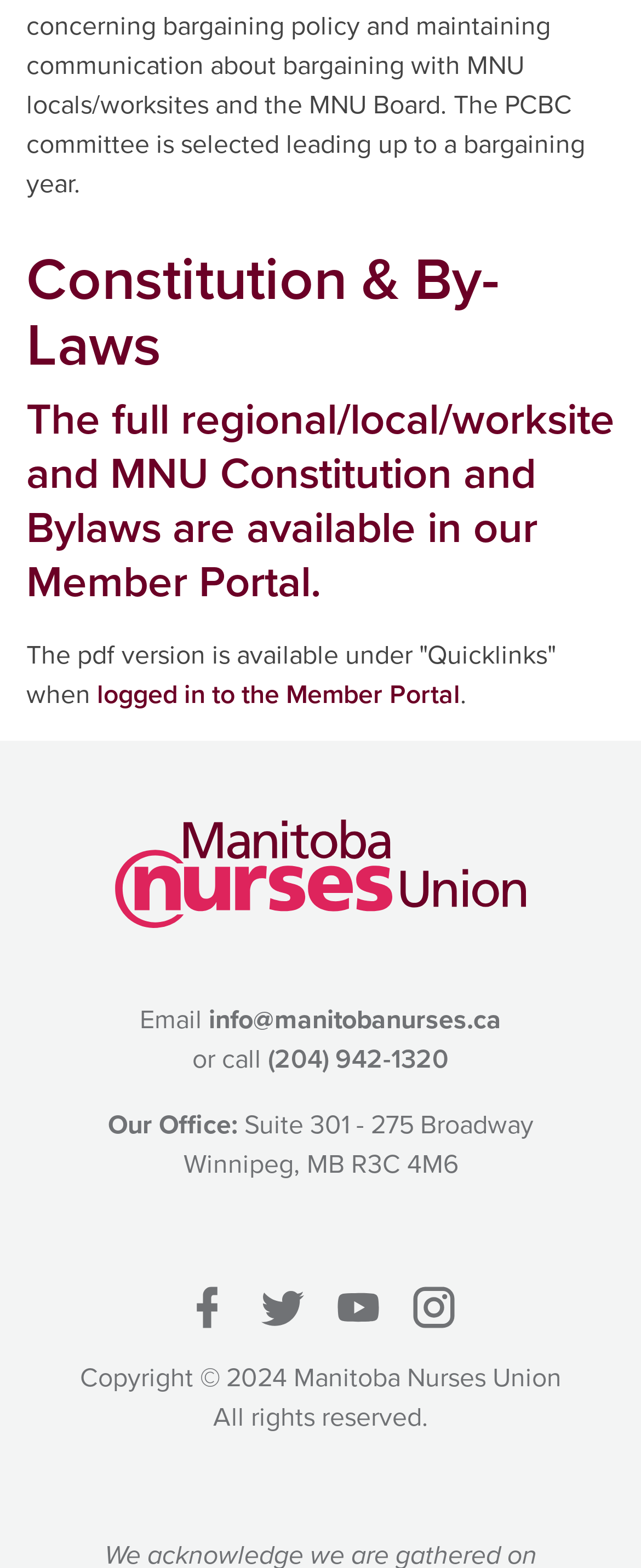Identify the bounding box for the UI element specified in this description: "alt="Instagram"". The coordinates must be four float numbers between 0 and 1, formatted as [left, top, right, bottom].

[0.638, 0.832, 0.715, 0.856]